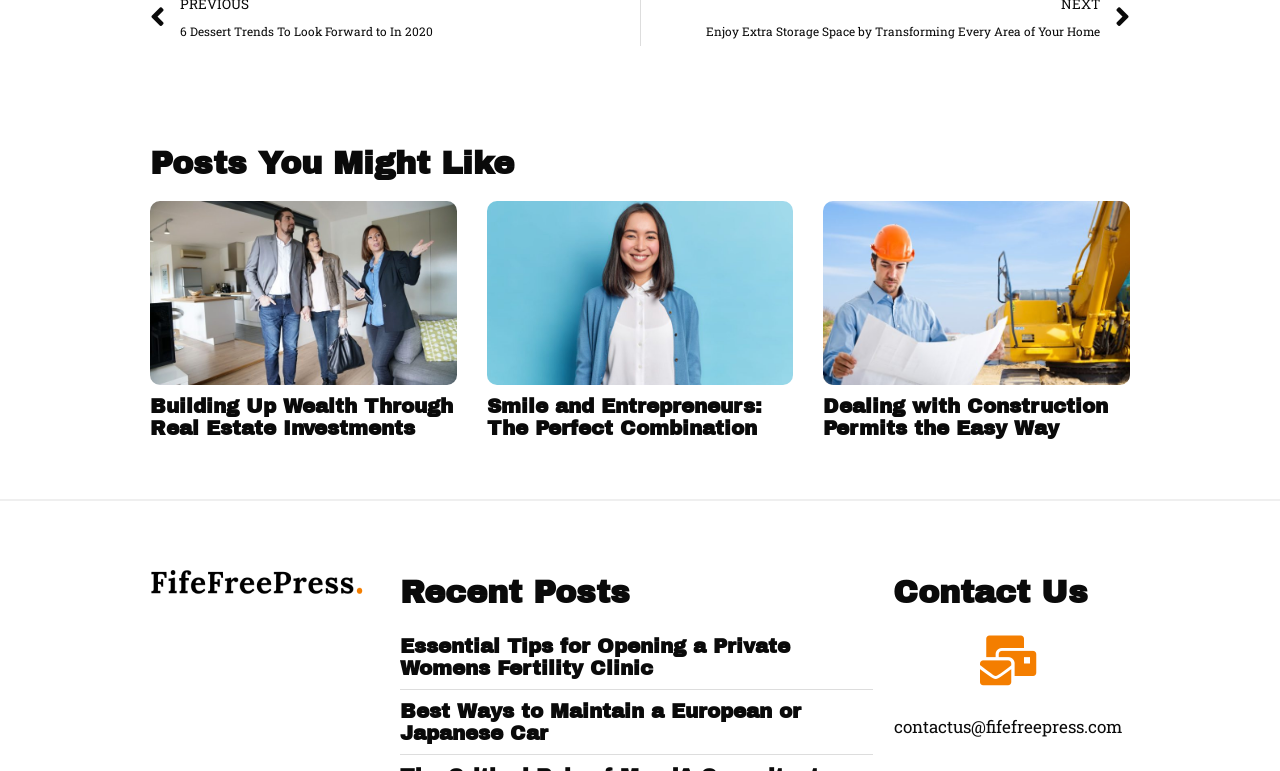What is the title of the first article?
Using the image, answer in one word or phrase.

Building Up Wealth Through Real Estate Investments